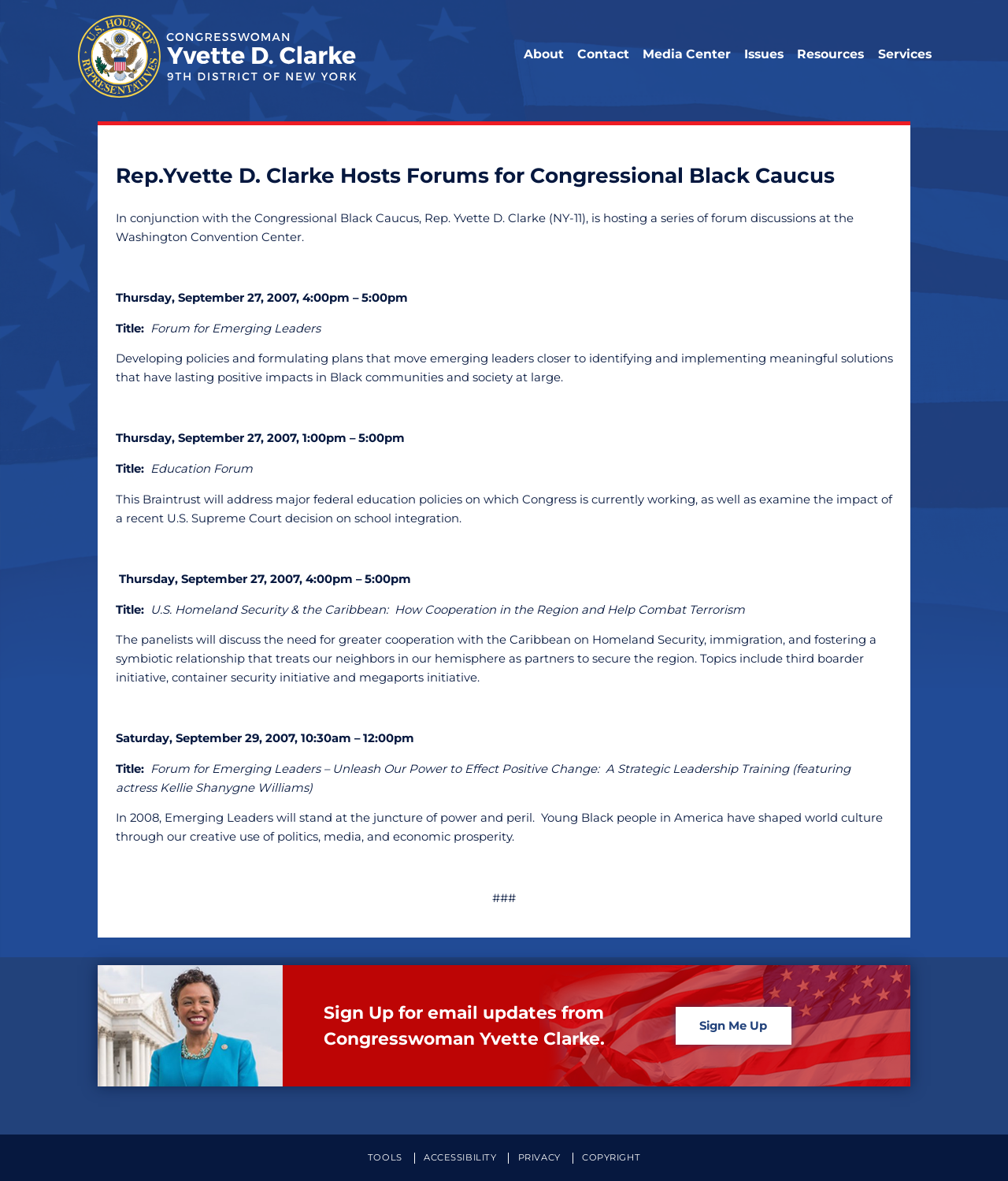What is the name of the congresswoman hosting the forums?
Using the image provided, answer with just one word or phrase.

Yvette D. Clarke